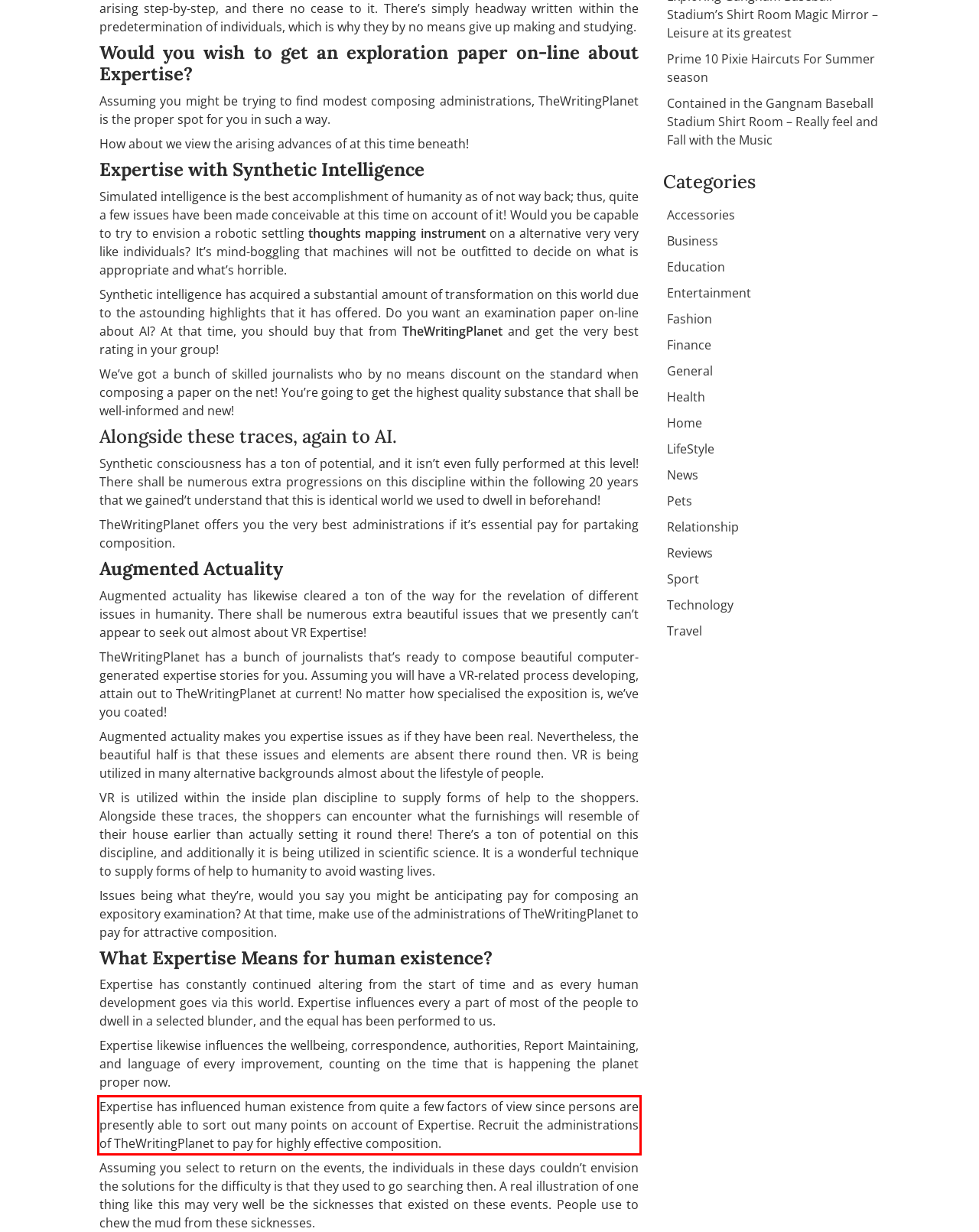Given a screenshot of a webpage, locate the red bounding box and extract the text it encloses.

Expertise has influenced human existence from quite a few factors of view since persons are presently able to sort out many points on account of Expertise. Recruit the administrations of TheWritingPlanet to pay for highly effective composition.